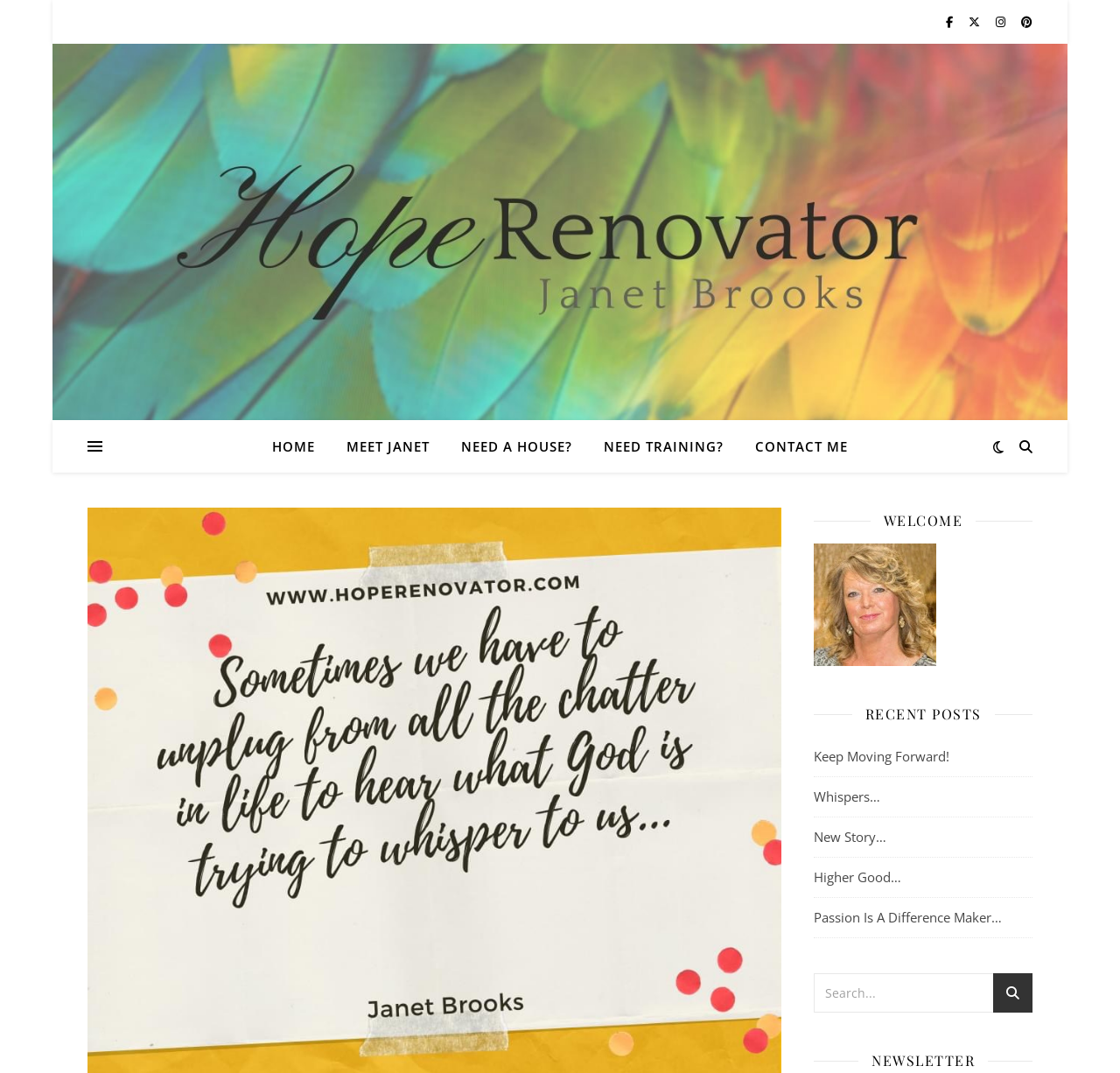Predict the bounding box of the UI element that fits this description: "Passion Is A Difference Maker…".

[0.727, 0.847, 0.895, 0.863]